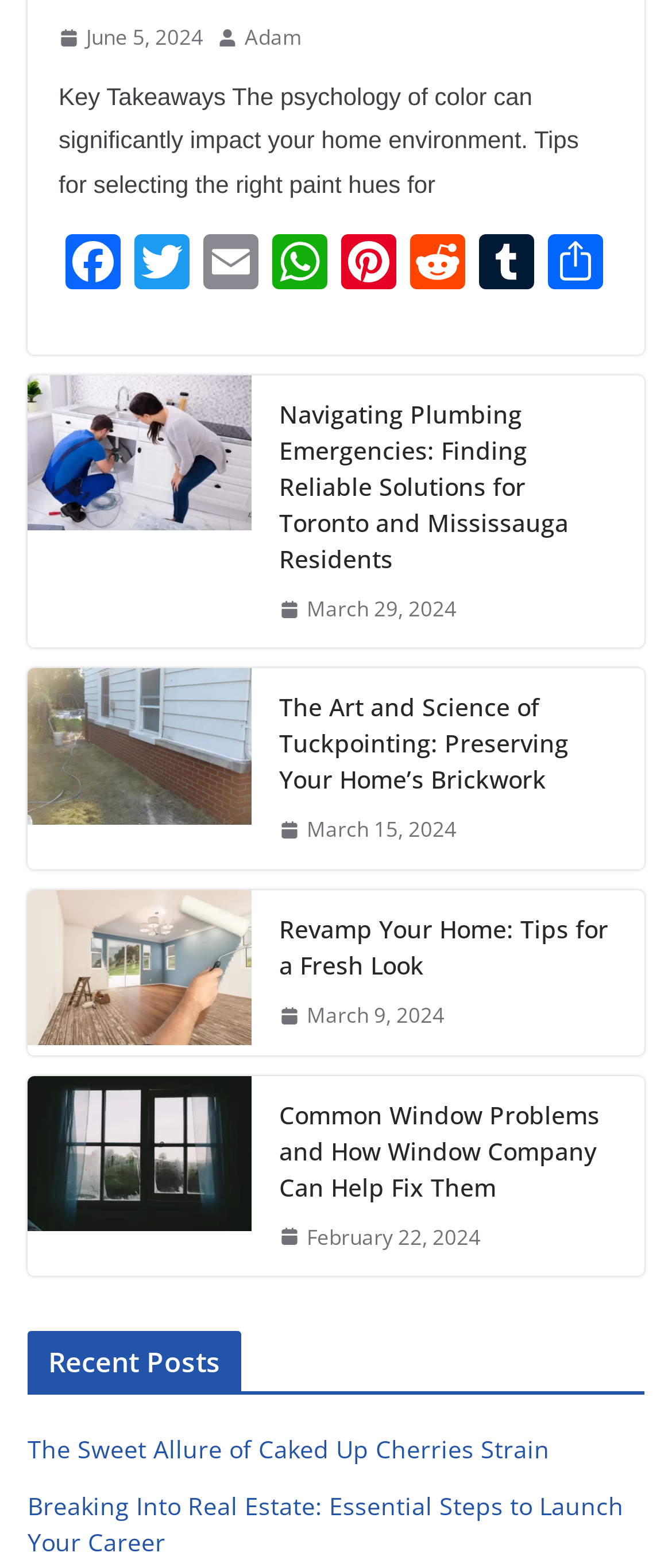Please identify the bounding box coordinates of the element on the webpage that should be clicked to follow this instruction: "Click on the 'Navigating Plumbing Emergencies Finding Reliable Solutions for Toronto and Mississauga Residents' link". The bounding box coordinates should be given as four float numbers between 0 and 1, formatted as [left, top, right, bottom].

[0.041, 0.239, 0.374, 0.413]